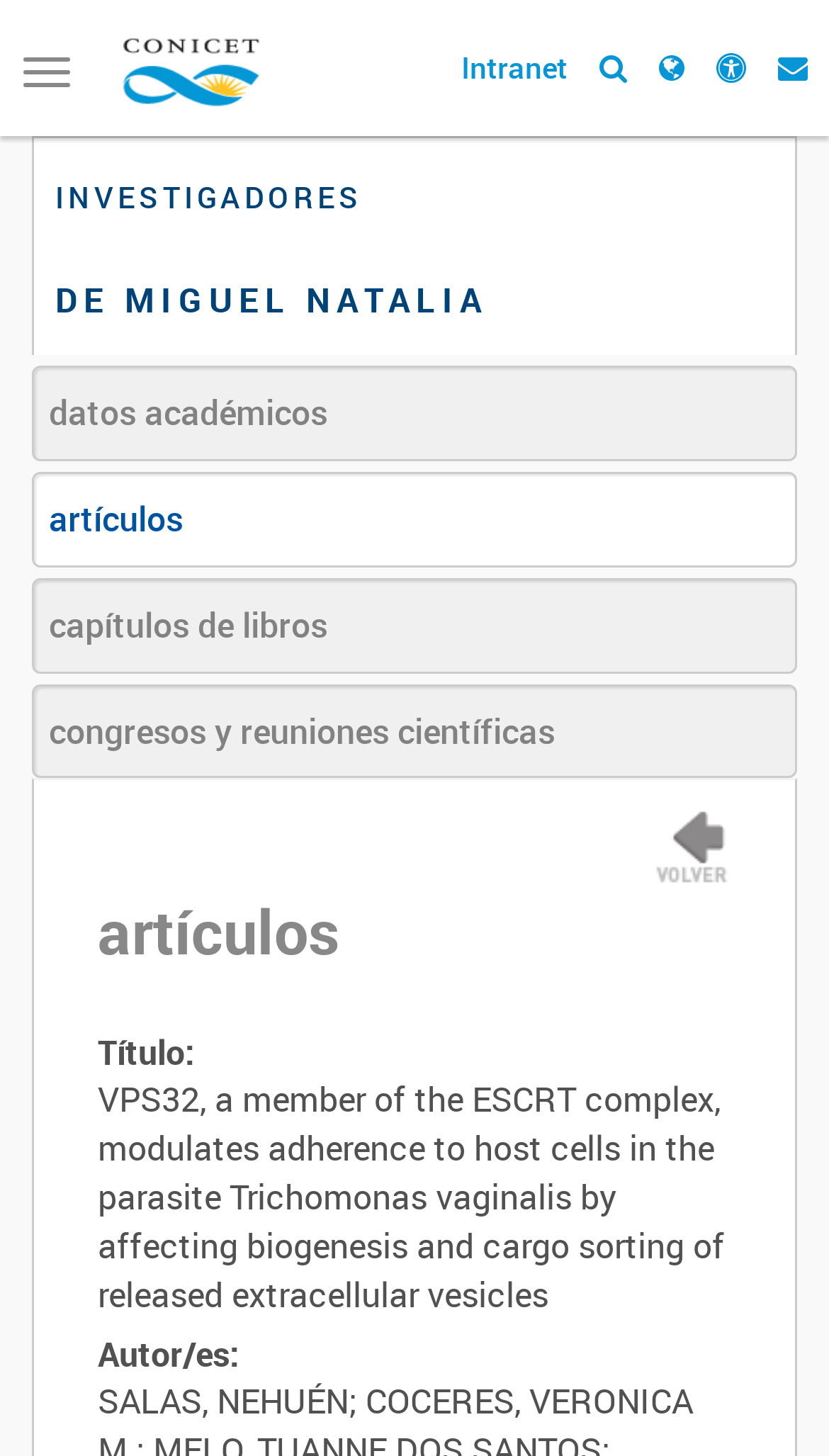Indicate the bounding box coordinates of the clickable region to achieve the following instruction: "View the Intranet page."

[0.556, 0.032, 0.685, 0.06]